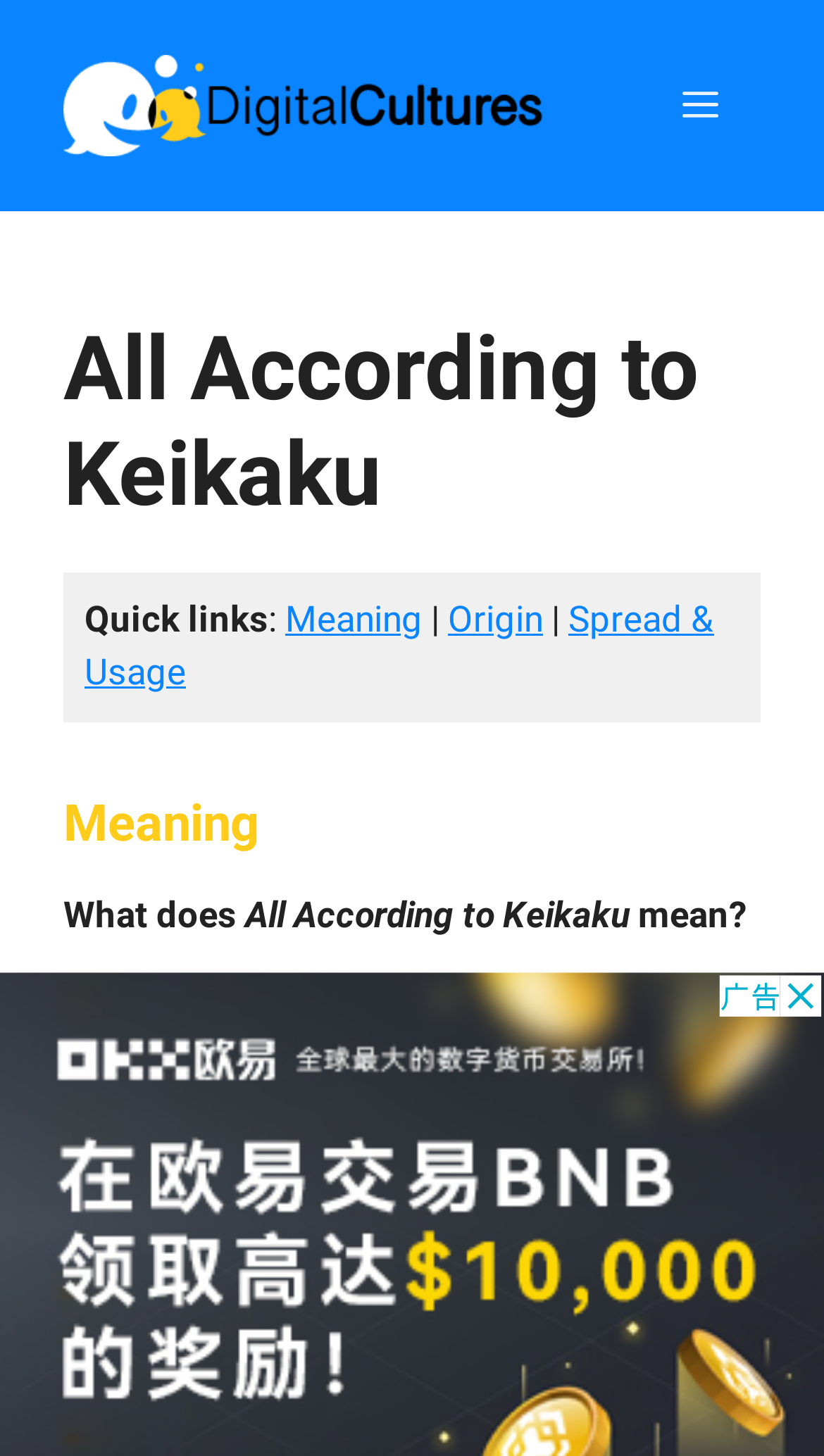Locate the UI element described by Spread & Usage in the provided webpage screenshot. Return the bounding box coordinates in the format (top-left x, top-left y, bottom-right x, bottom-right y), ensuring all values are between 0 and 1.

[0.103, 0.41, 0.867, 0.476]